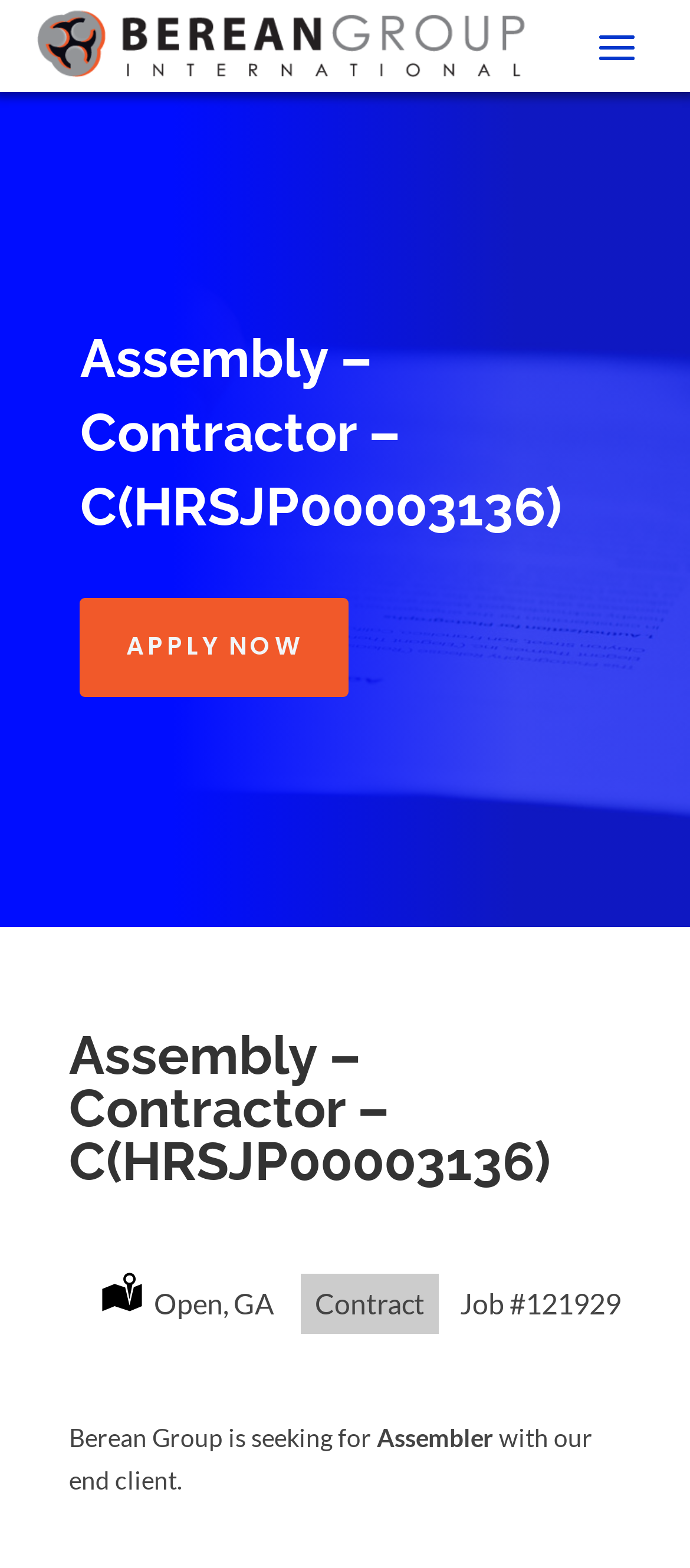Generate the text of the webpage's primary heading.

Assembly – Contractor – C(HRSJP00003136)